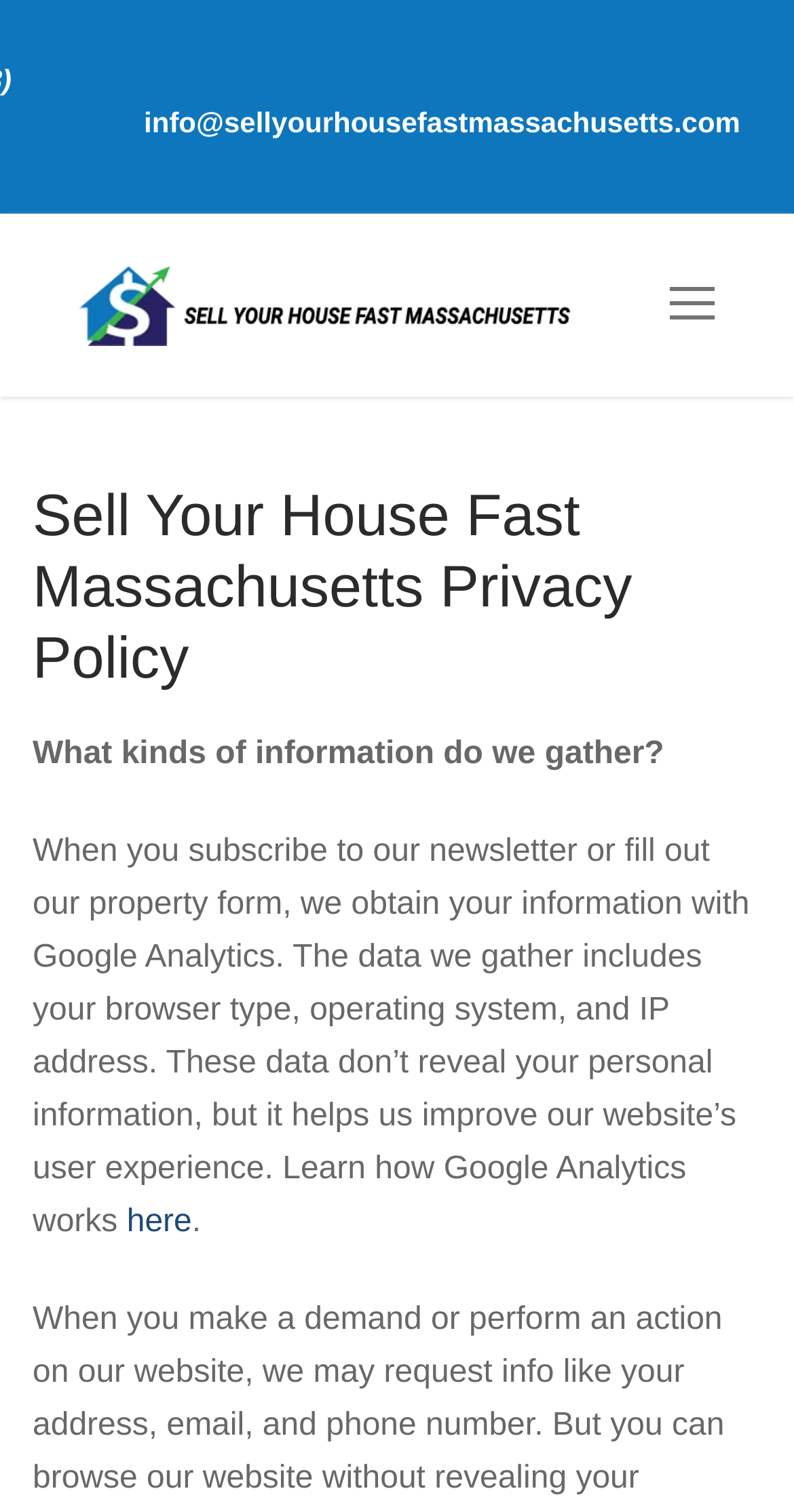Bounding box coordinates are to be given in the format (top-left x, top-left y, bottom-right x, bottom-right y). All values must be floating point numbers between 0 and 1. Provide the bounding box coordinate for the UI element described as: info@sellyourhousefastmassachusetts.com

[0.143, 0.056, 0.971, 0.105]